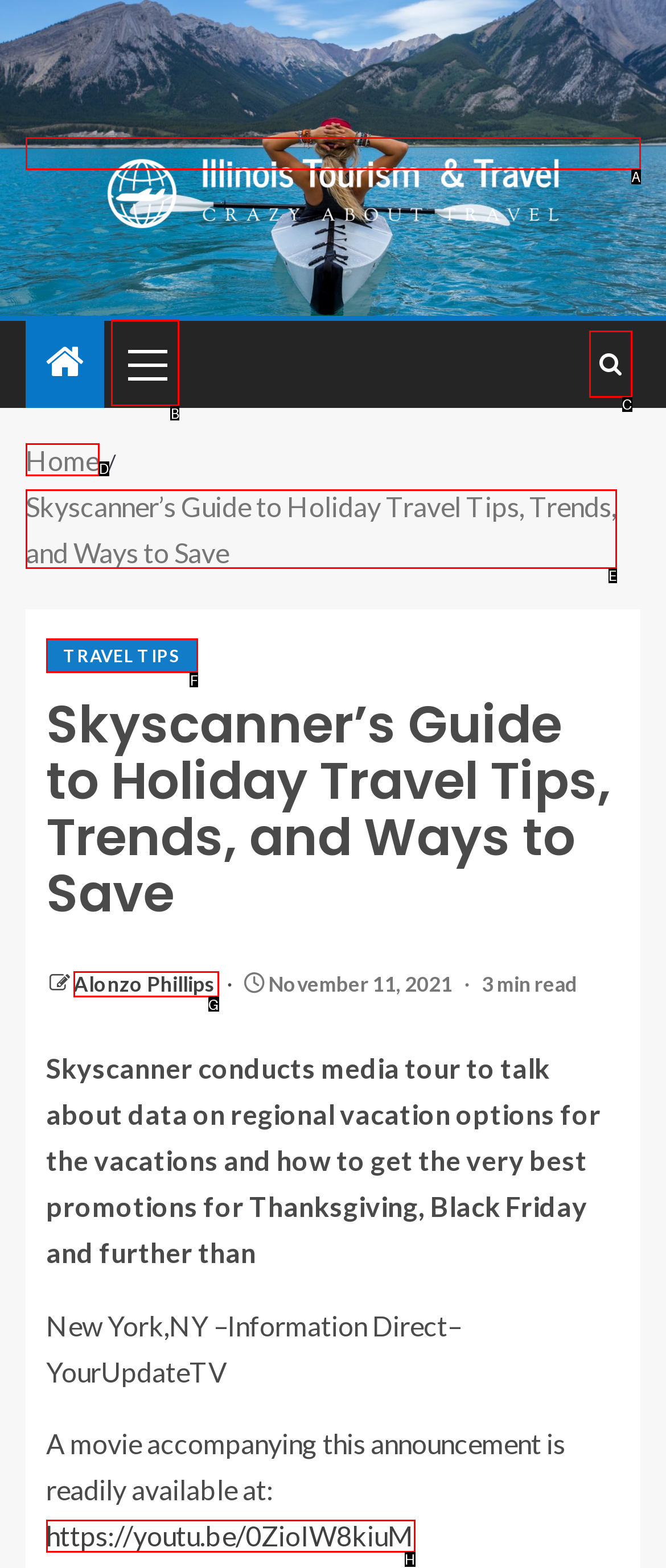Identify the correct UI element to click on to achieve the task: Open the primary menu. Provide the letter of the appropriate element directly from the available choices.

B